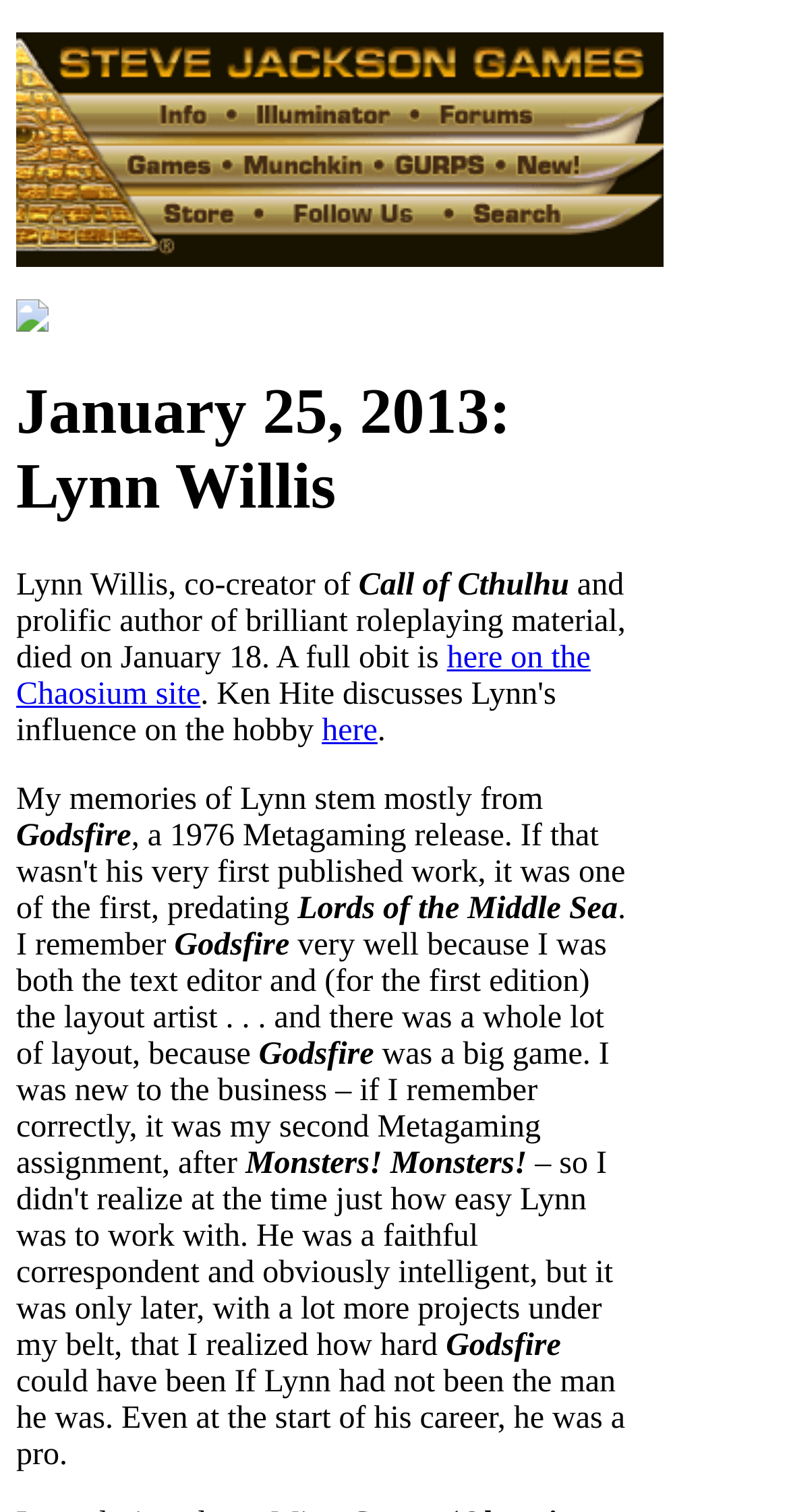Using a single word or phrase, answer the following question: 
What is the name of the game that Lynn Willis worked on?

Godsfire